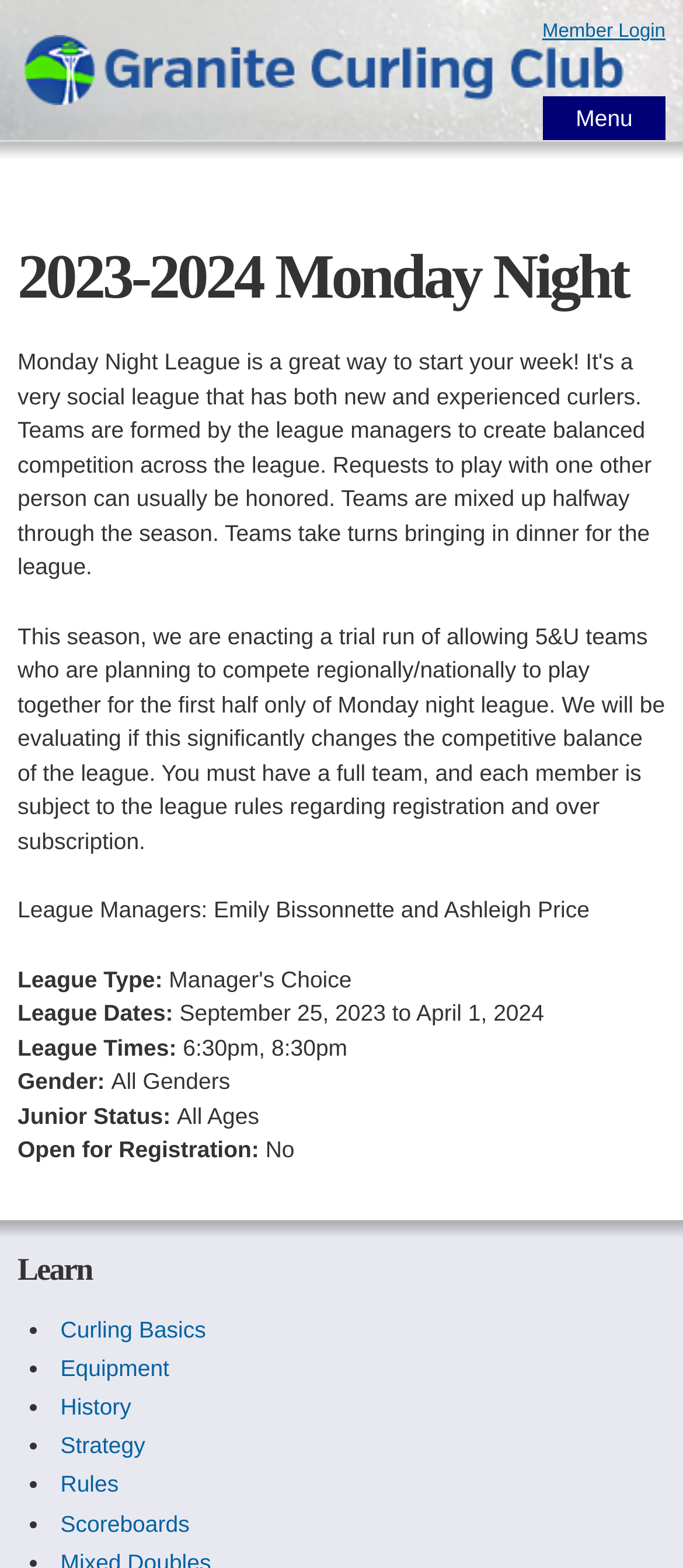Identify the bounding box coordinates of the clickable section necessary to follow the following instruction: "Login as a member". The coordinates should be presented as four float numbers from 0 to 1, i.e., [left, top, right, bottom].

[0.794, 0.013, 0.974, 0.027]